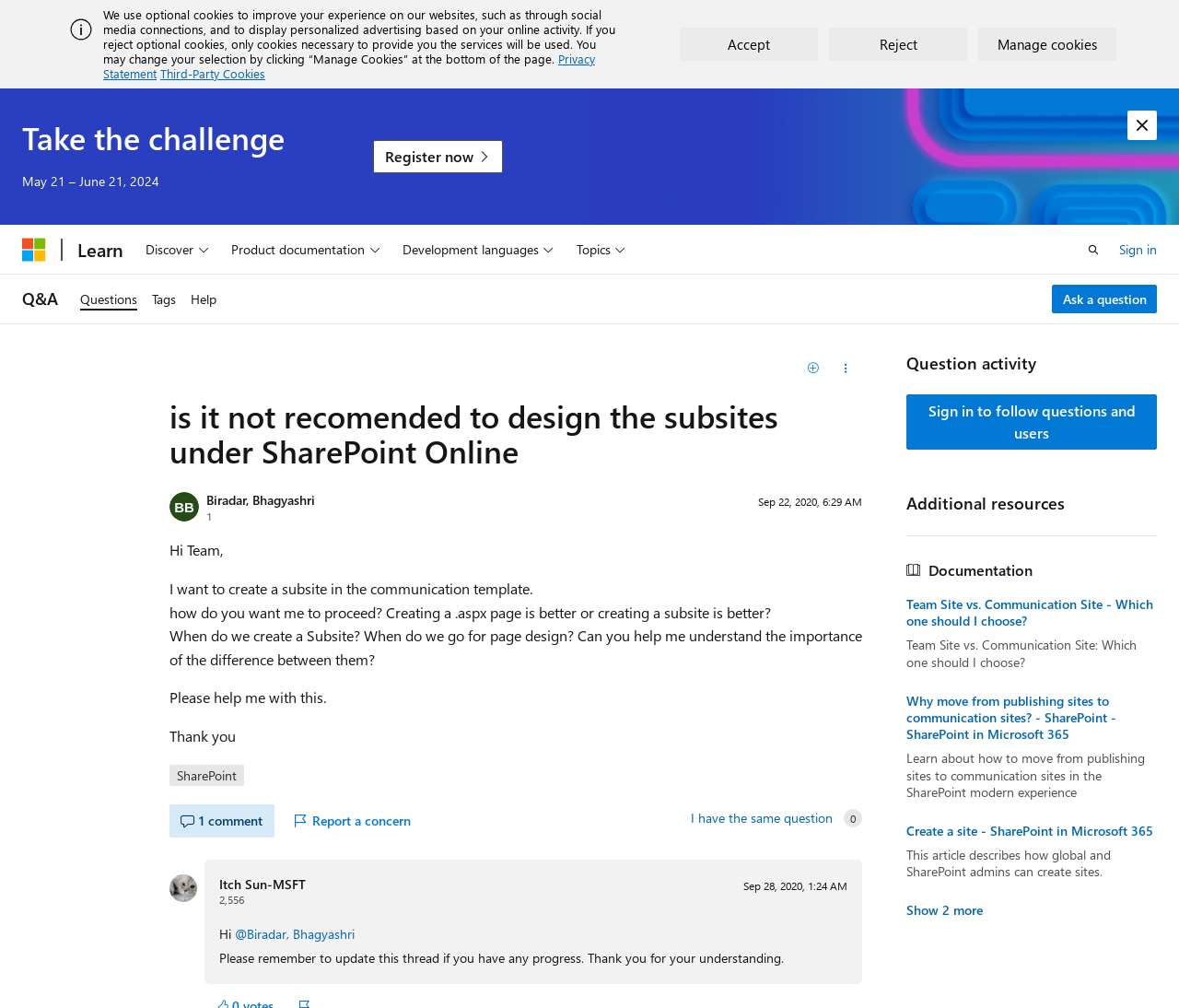Please mark the bounding box coordinates of the area that should be clicked to carry out the instruction: "Sign in".

[0.949, 0.236, 0.981, 0.259]